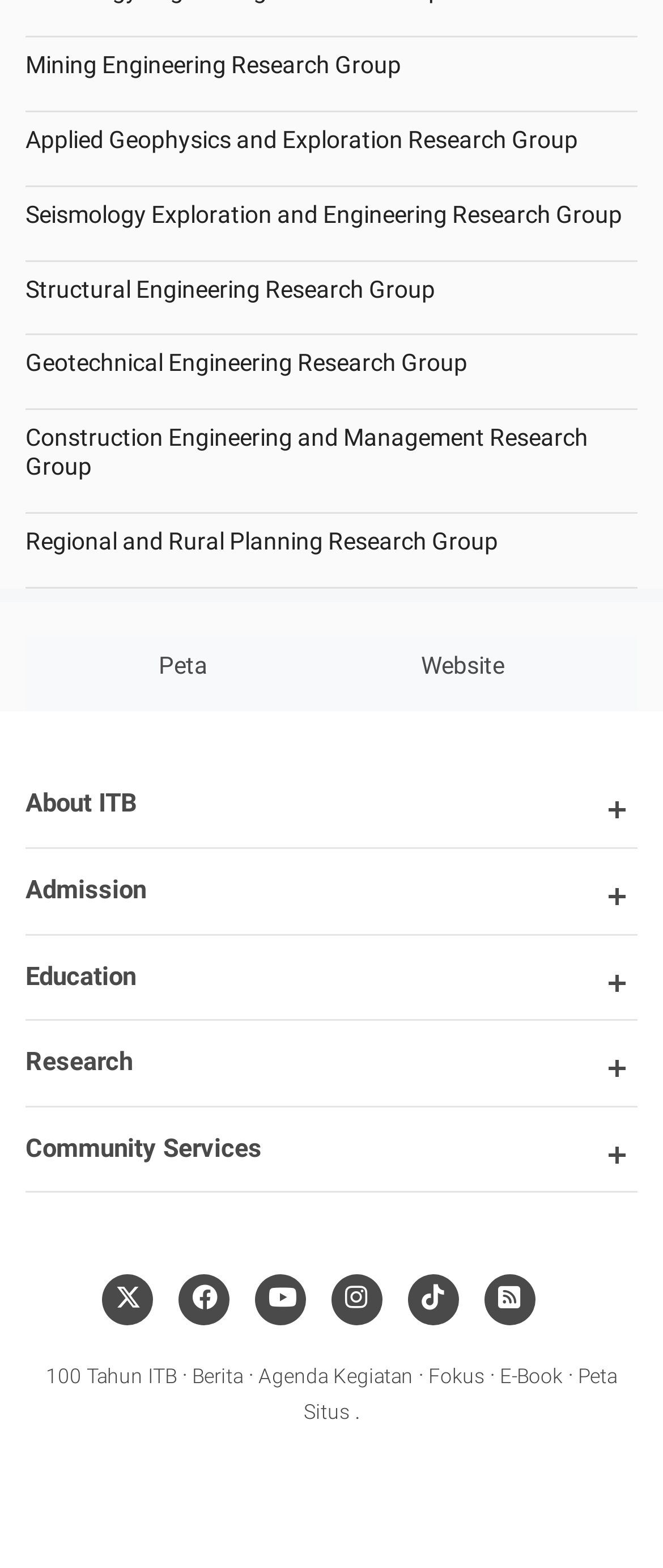Determine the bounding box coordinates of the region I should click to achieve the following instruction: "Explore the Research Groups". Ensure the bounding box coordinates are four float numbers between 0 and 1, i.e., [left, top, right, bottom].

[0.038, 0.74, 0.272, 0.755]